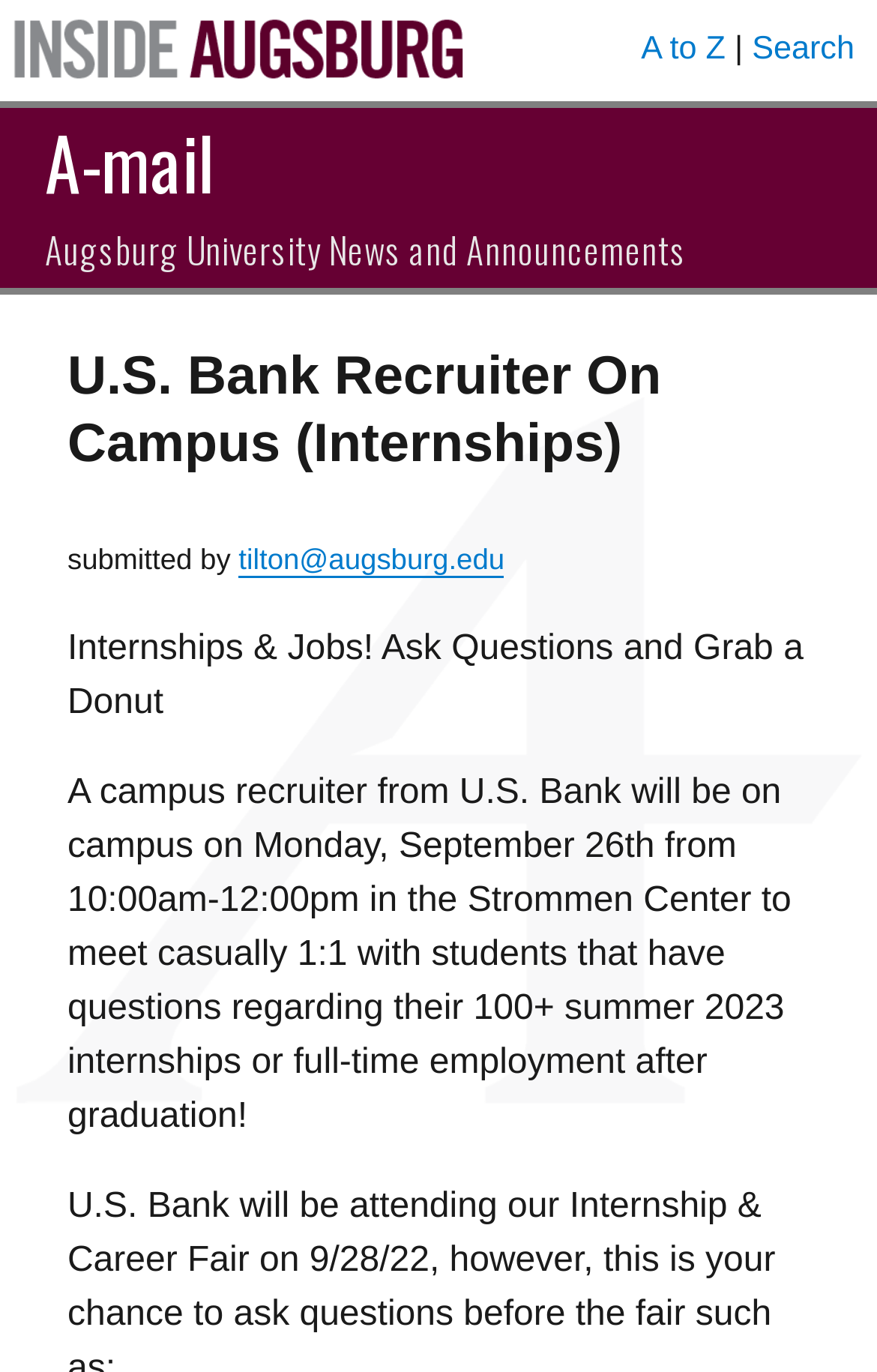Using the details in the image, give a detailed response to the question below:
What is the location of the meeting?

The detailed answer can be obtained by reading the text content of the webpage, specifically the sentence 'A campus recruiter from U.S. Bank will be on campus on Monday, September 26th from 10:00am-12:00pm in the Strommen Center to meet casually 1:1 with students that have questions regarding their 100+ summer 2023 internships or full-time employment after graduation!' which indicates that the location of the meeting is the Strommen Center.